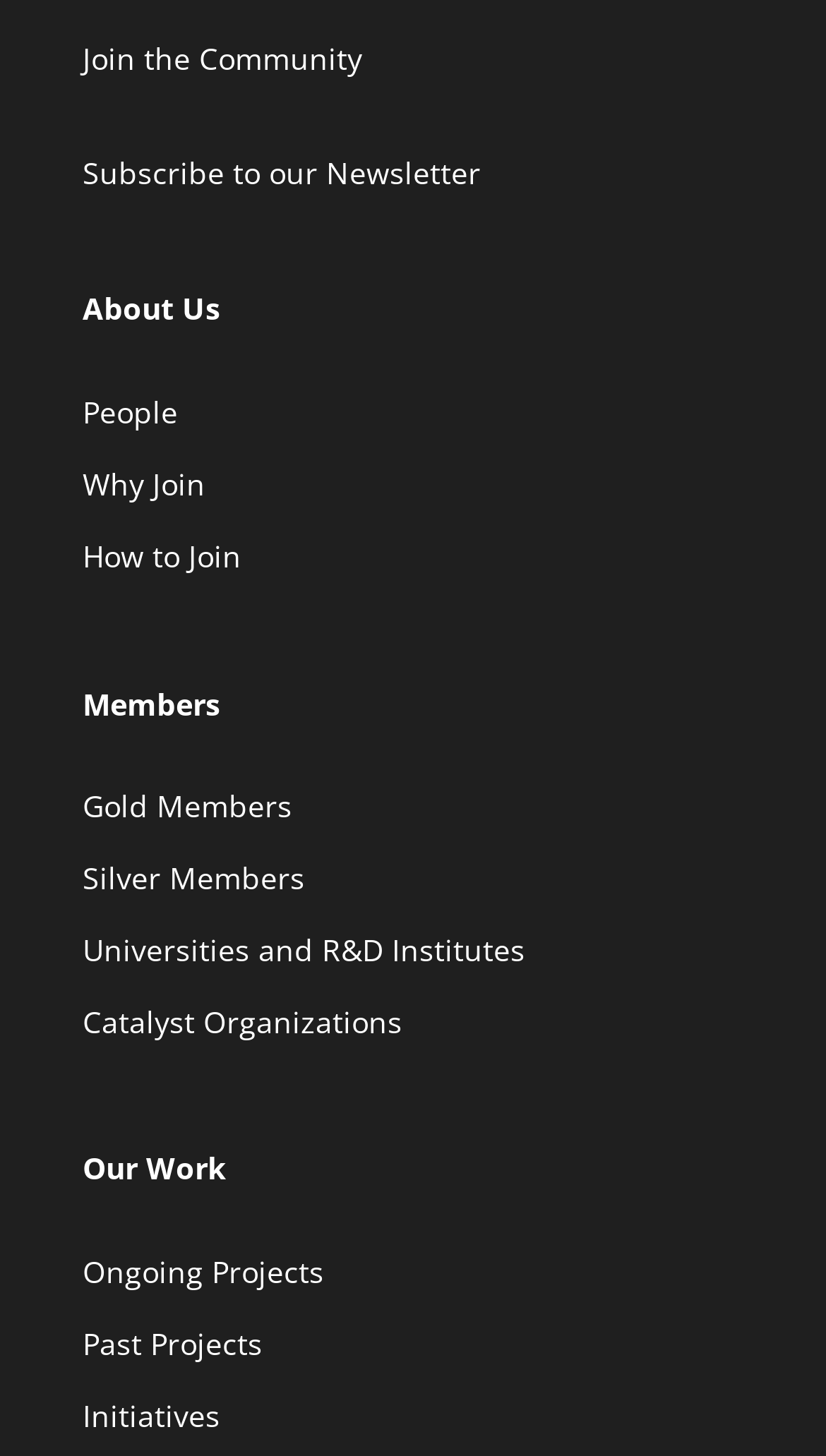Find the bounding box coordinates for the area that must be clicked to perform this action: "Subscribe to the newsletter".

[0.1, 0.104, 0.582, 0.132]